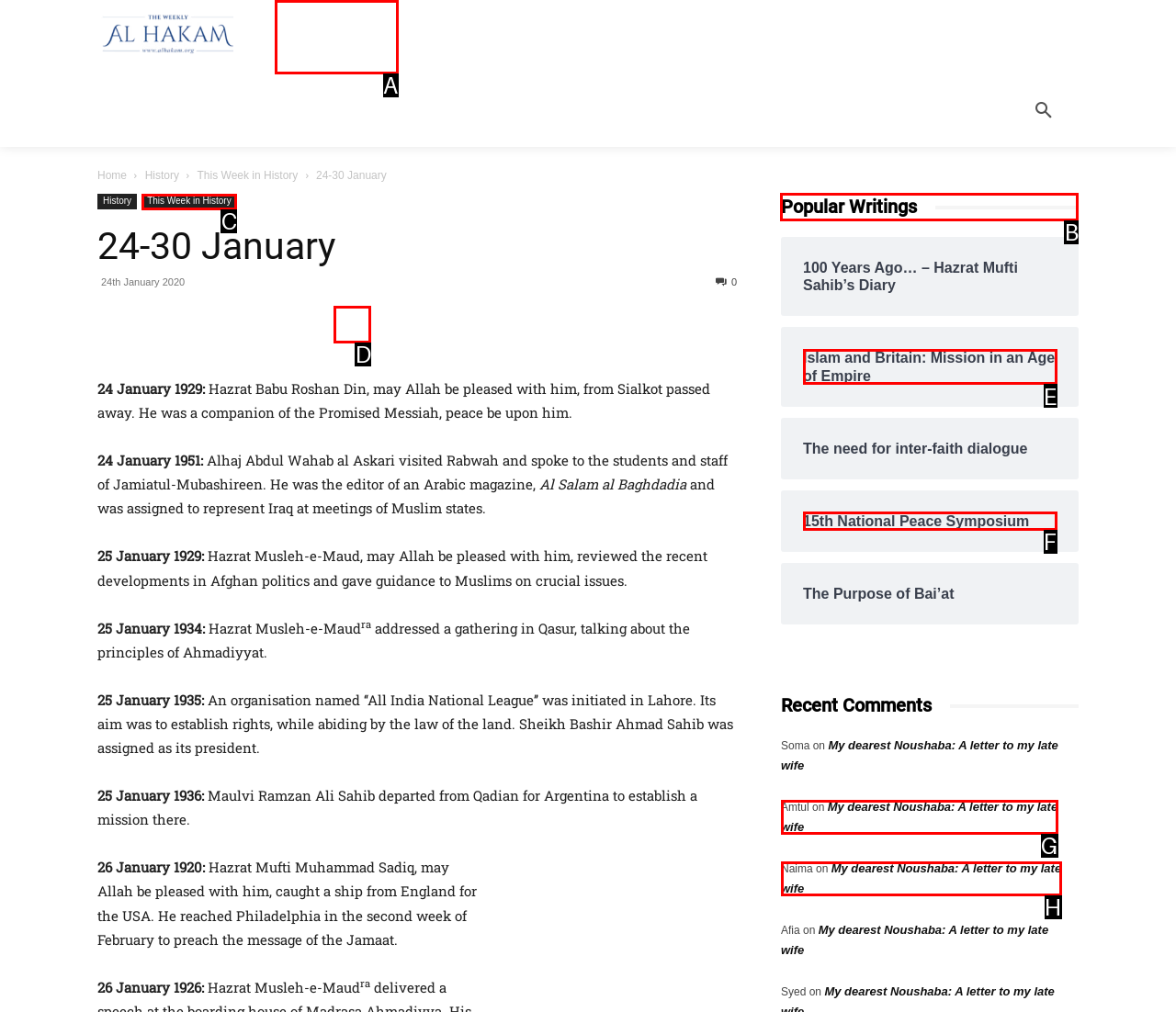To achieve the task: Read the 'Popular Writings' section, indicate the letter of the correct choice from the provided options.

B